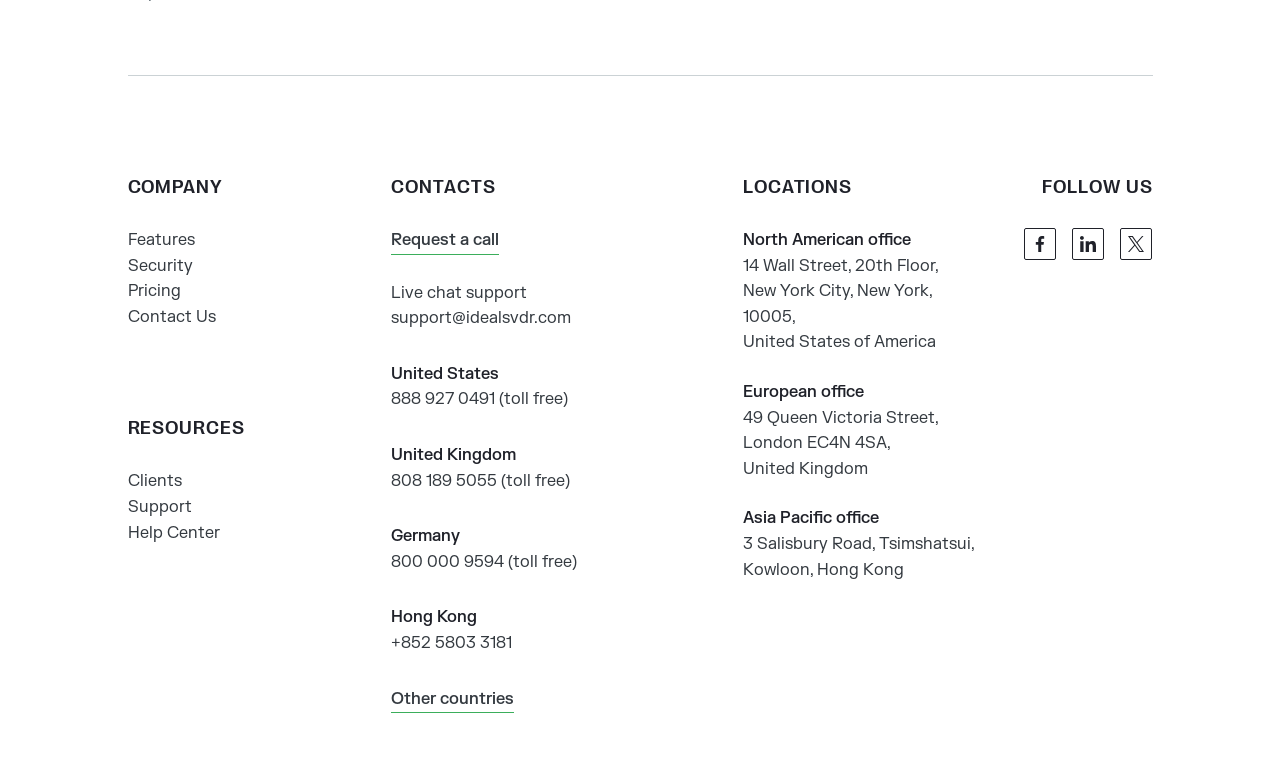What is the toll-free number for the United States?
Look at the image and provide a detailed response to the question.

I found the contact information for the United States, which includes a toll-free number, 888 927 0491, listed under the CONTACTS section.